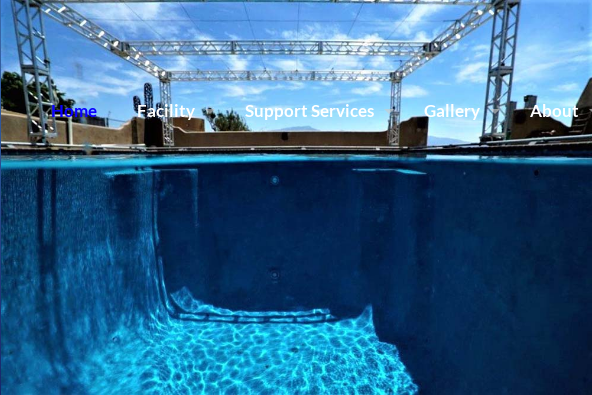Respond to the following question using a concise word or phrase: 
What type of environments can the pool simulate?

Oceans and lakes